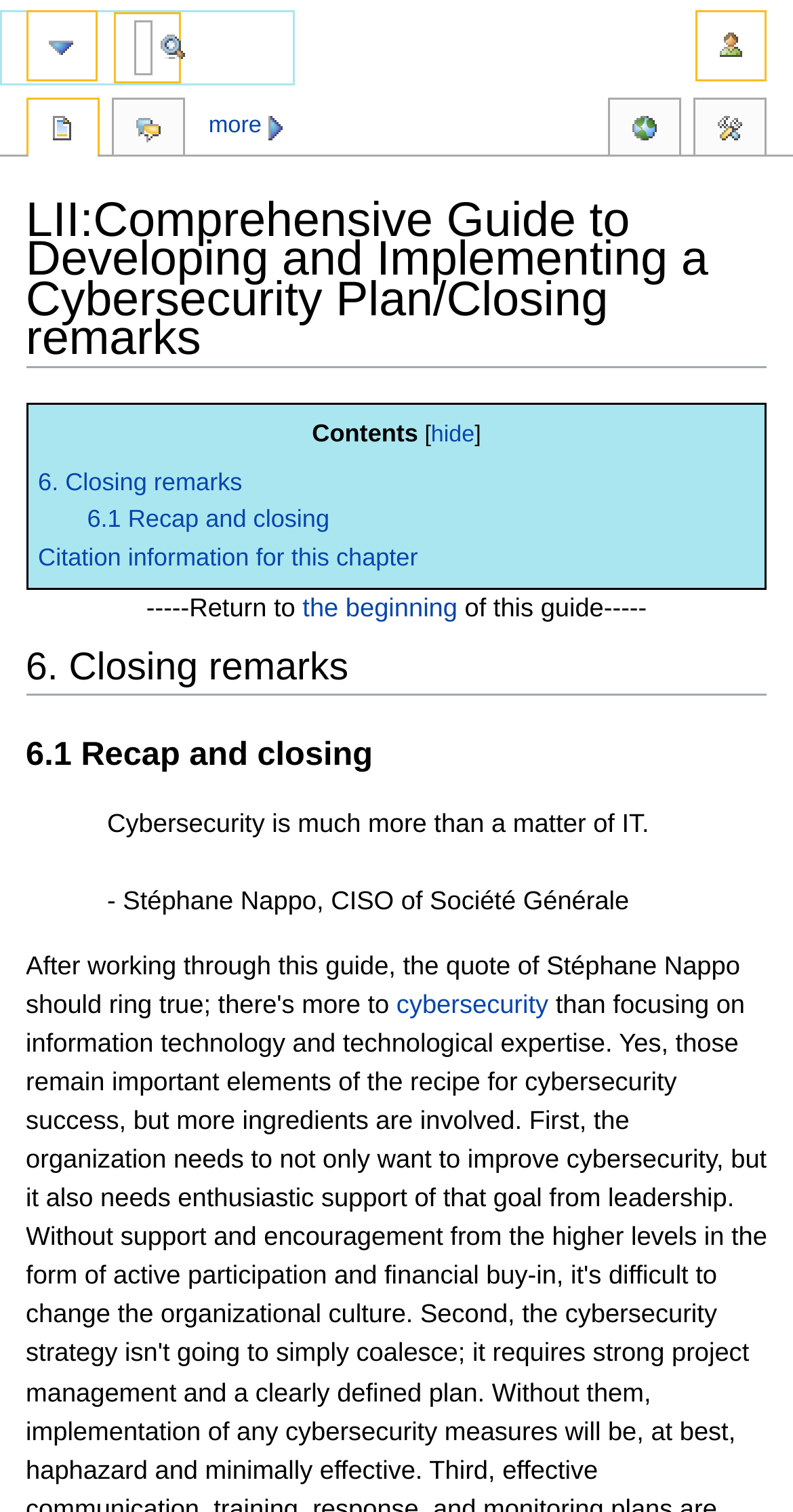How many links are in the navigation section?
Please provide a full and detailed response to the question.

I counted the number of link elements within the navigation section, which has the text 'Contents'. There are 5 link elements: '6. Closing remarks', '6.1 Recap and closing', 'Citation information for this chapter', 'hide', and 'the beginning'.